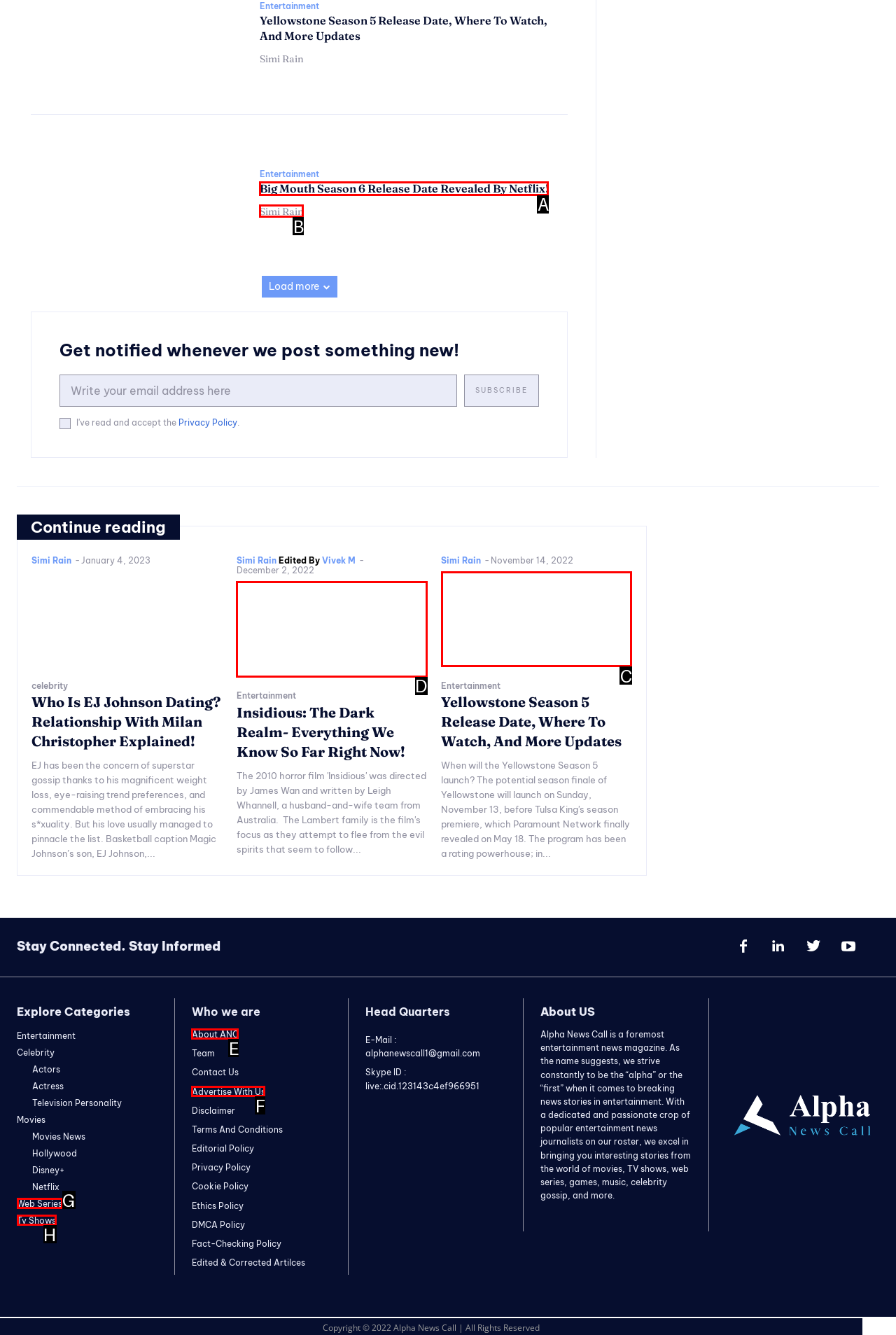Choose the option that matches the following description: Simi Rain
Reply with the letter of the selected option directly.

B